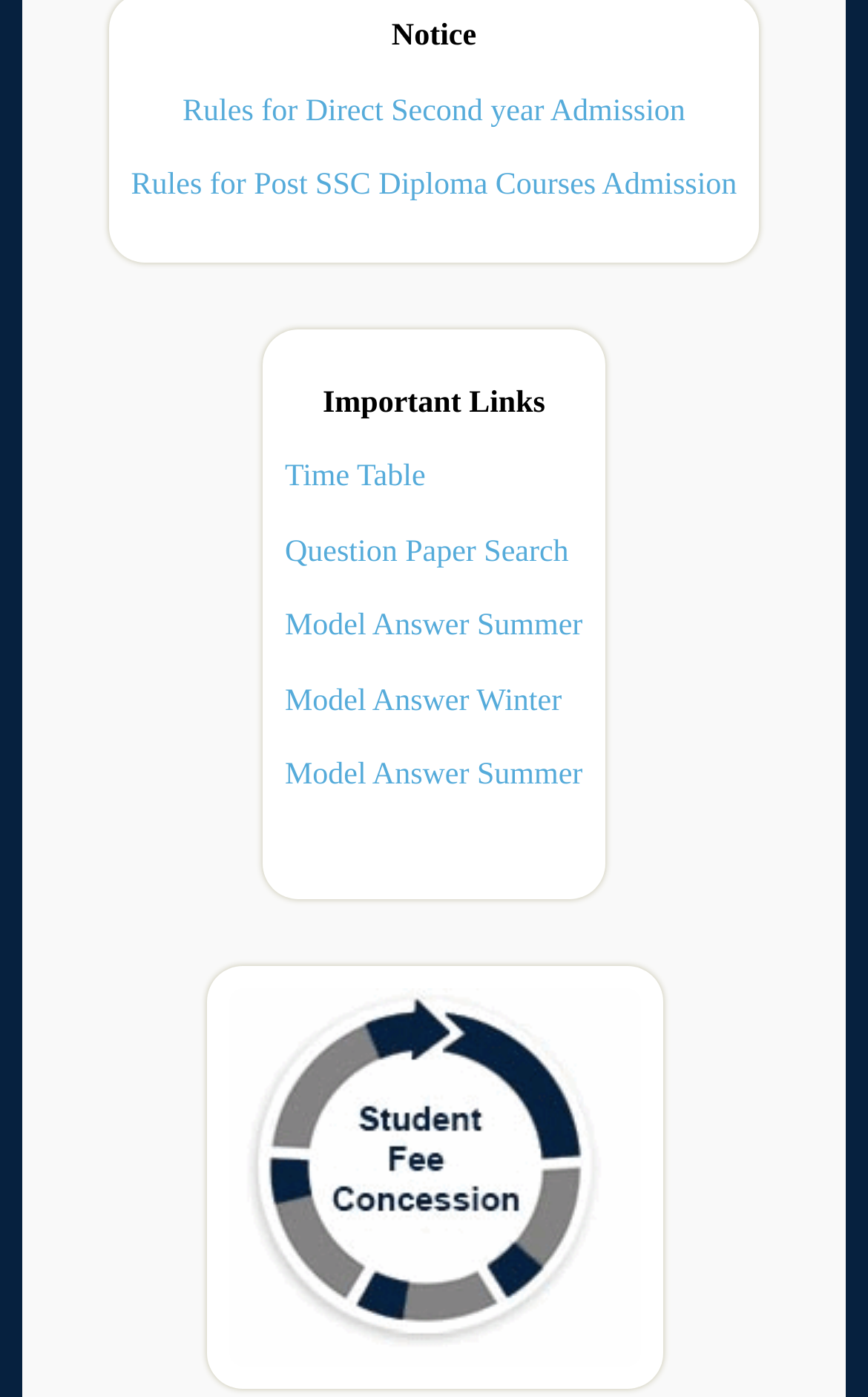Please specify the bounding box coordinates of the element that should be clicked to execute the given instruction: 'Click on the link at the bottom'. Ensure the coordinates are four float numbers between 0 and 1, expressed as [left, top, right, bottom].

[0.263, 0.83, 0.737, 0.854]